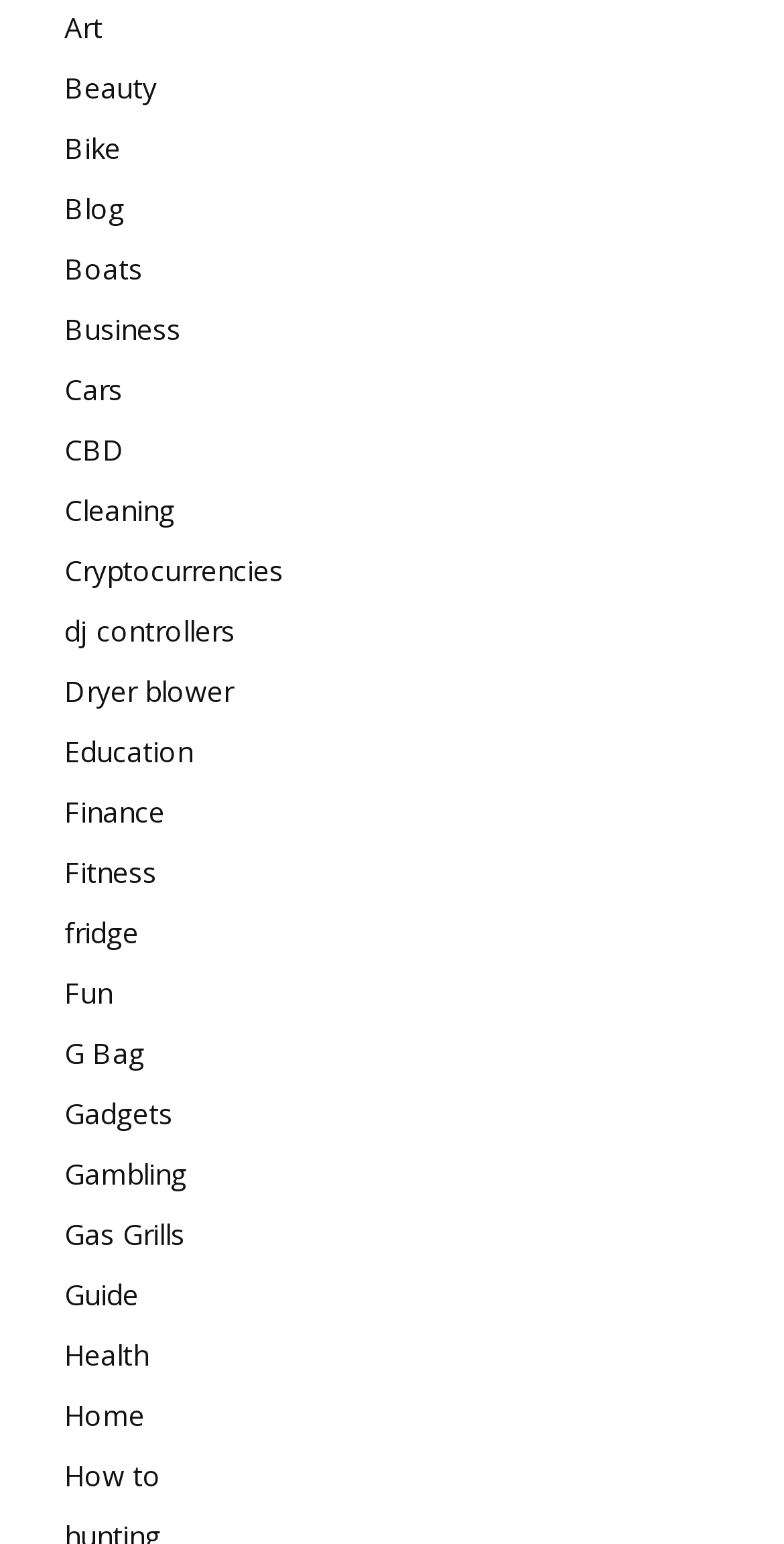Please locate the bounding box coordinates of the element that needs to be clicked to achieve the following instruction: "Visit the Beauty page". The coordinates should be four float numbers between 0 and 1, i.e., [left, top, right, bottom].

[0.082, 0.044, 0.2, 0.069]